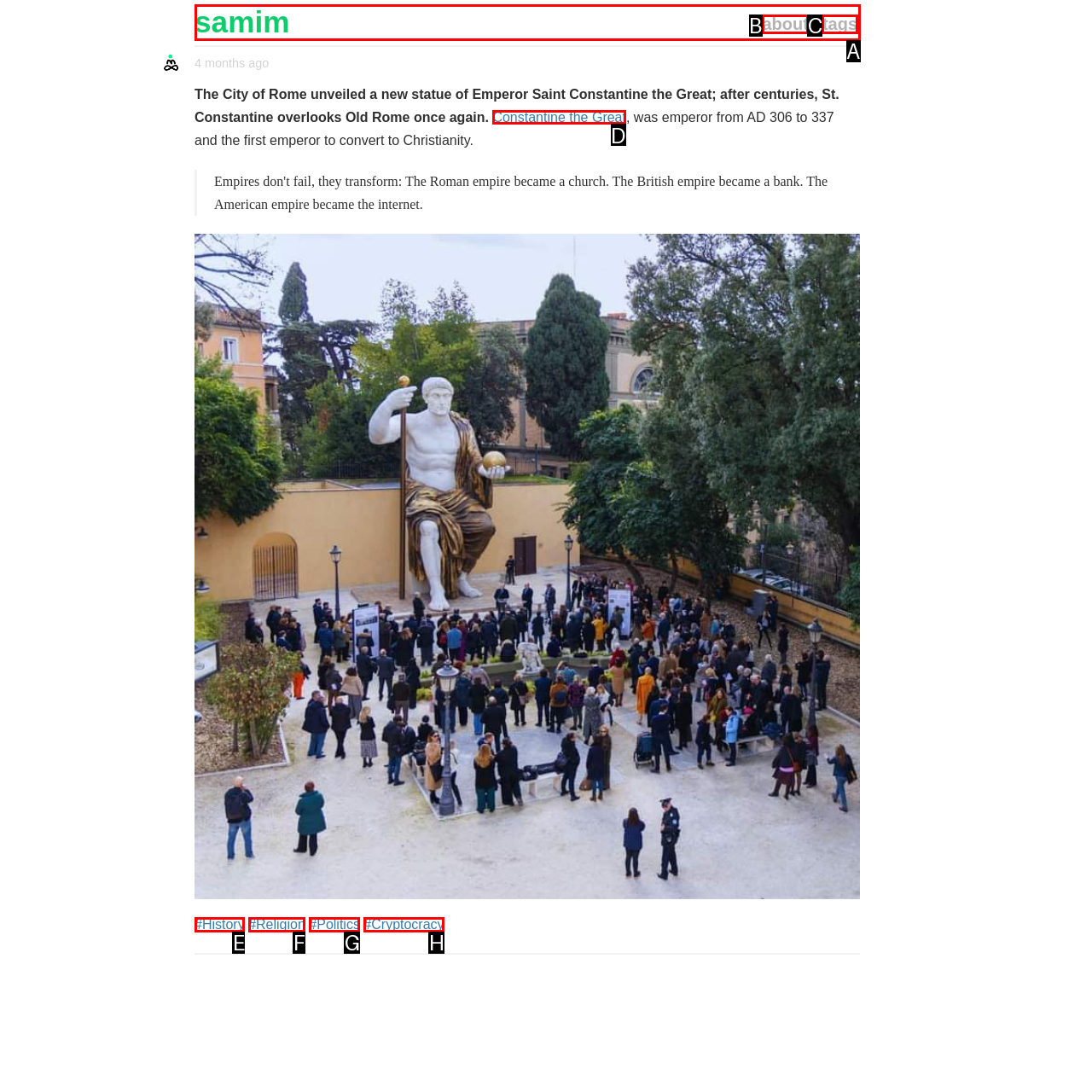Determine which HTML element to click on in order to complete the action: click the 'is this you?' link.
Reply with the letter of the selected option.

None